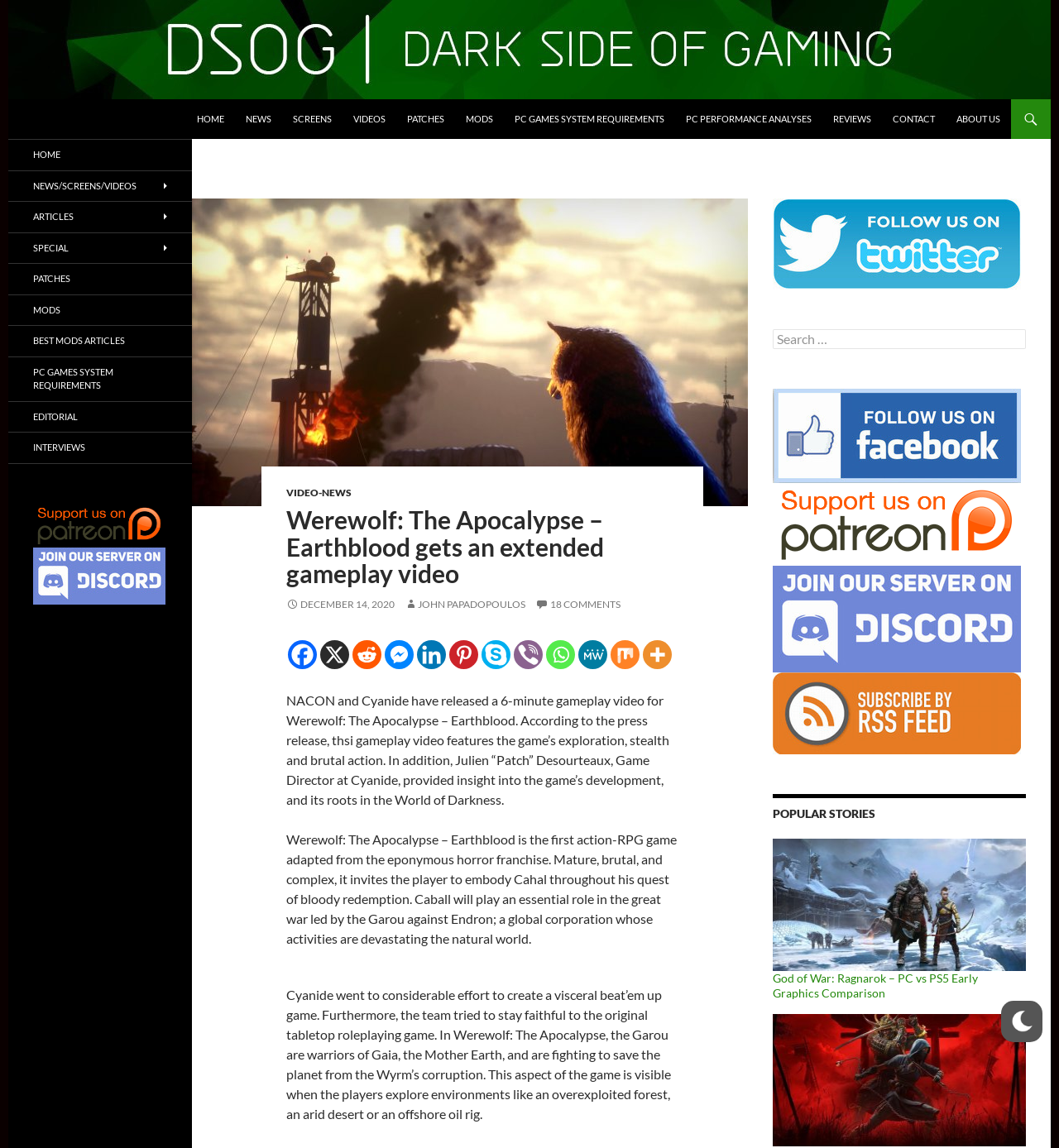Please identify the bounding box coordinates of the clickable element to fulfill the following instruction: "Click on the HOME link". The coordinates should be four float numbers between 0 and 1, i.e., [left, top, right, bottom].

[0.177, 0.086, 0.221, 0.121]